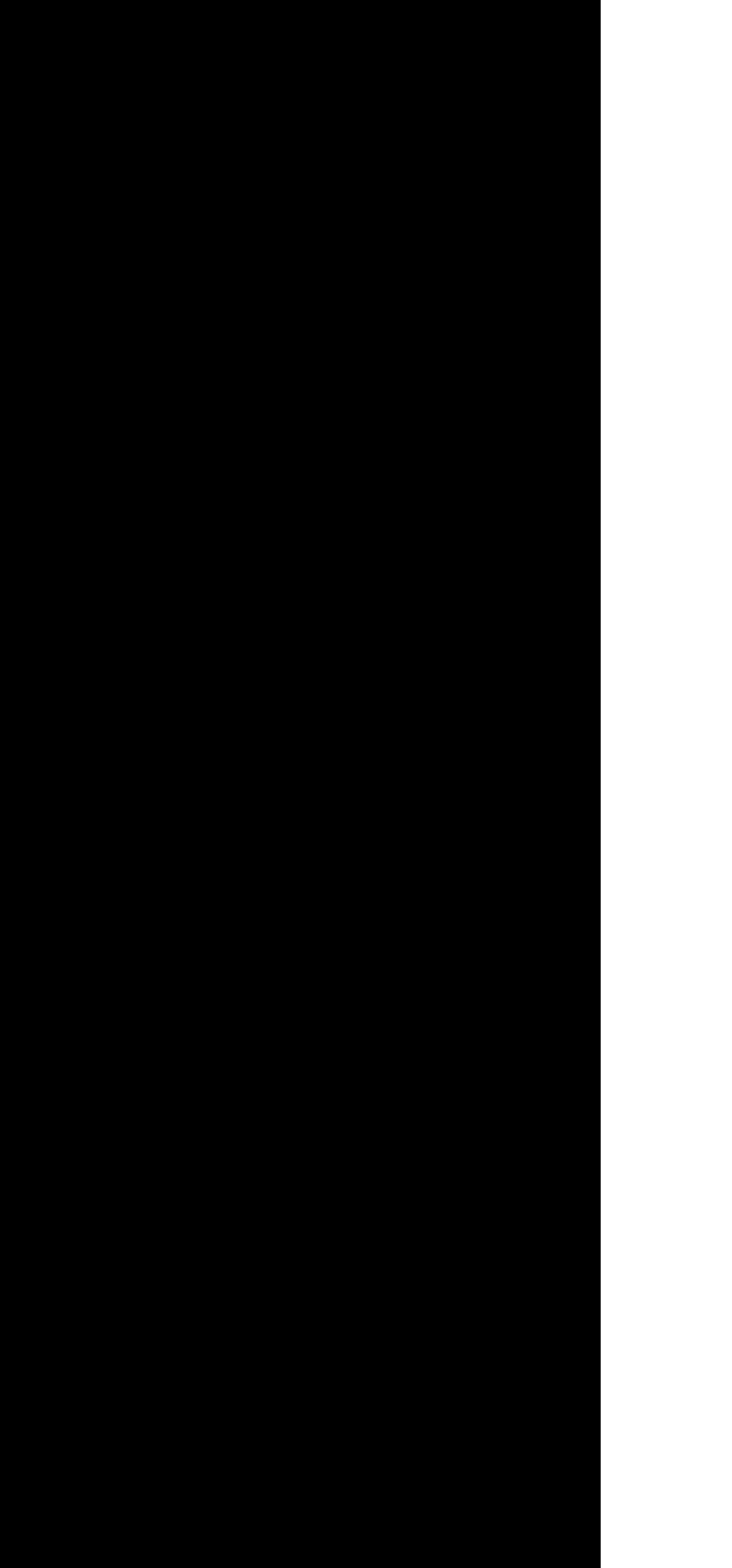How many input fields are there in the form?
Answer the question with a thorough and detailed explanation.

The form has six input fields, including name, email, phone, address, subject, and a textarea for entering a message, which allows users to provide various information to get in touch with someone or some organization.